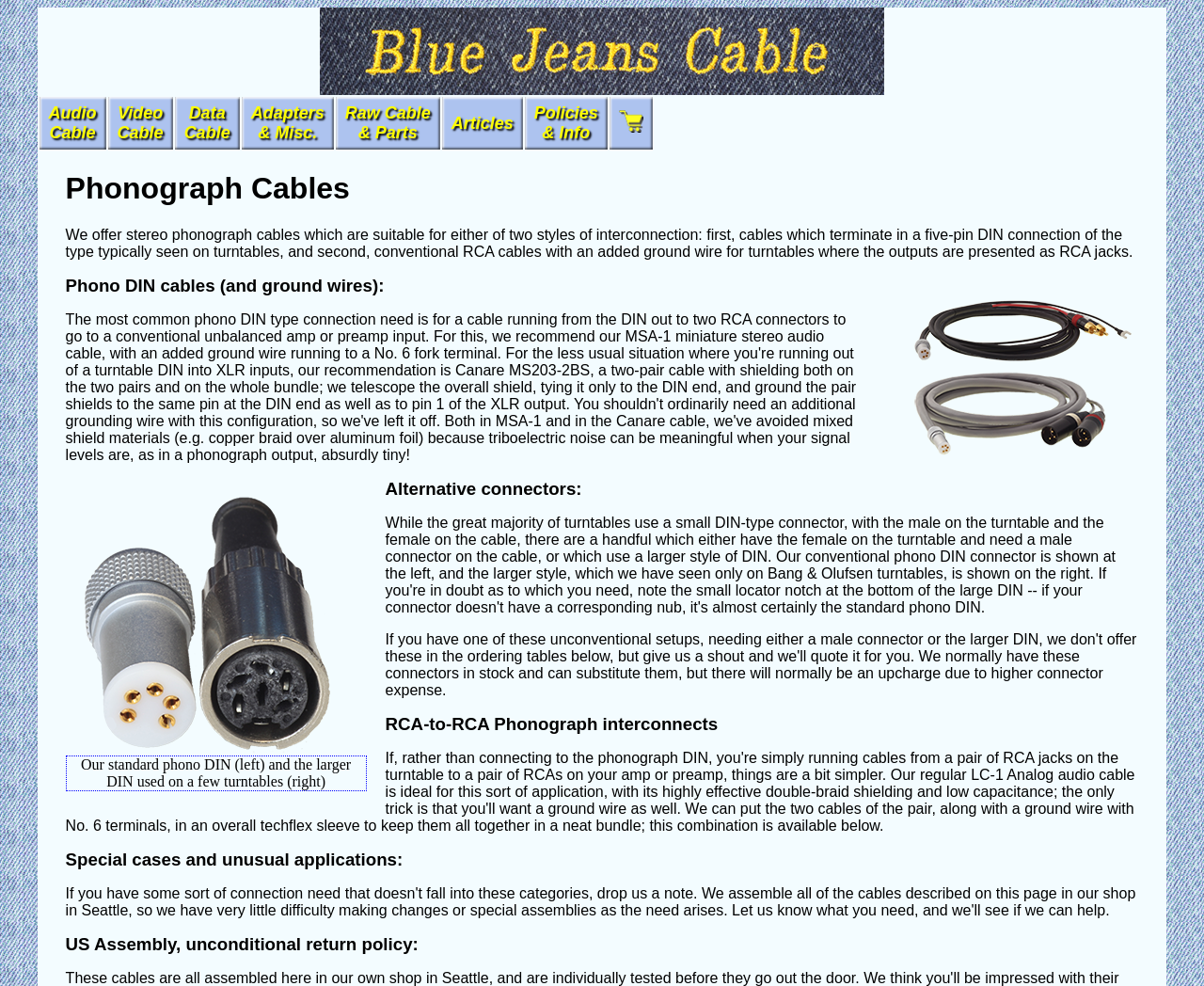What is the purpose of the gridcell 'Articles'?
Please respond to the question with a detailed and well-explained answer.

The gridcell 'Articles' contains a link to 'Articles', which suggests that it is a navigation element that allows users to access articles related to phonograph cables and other topics.